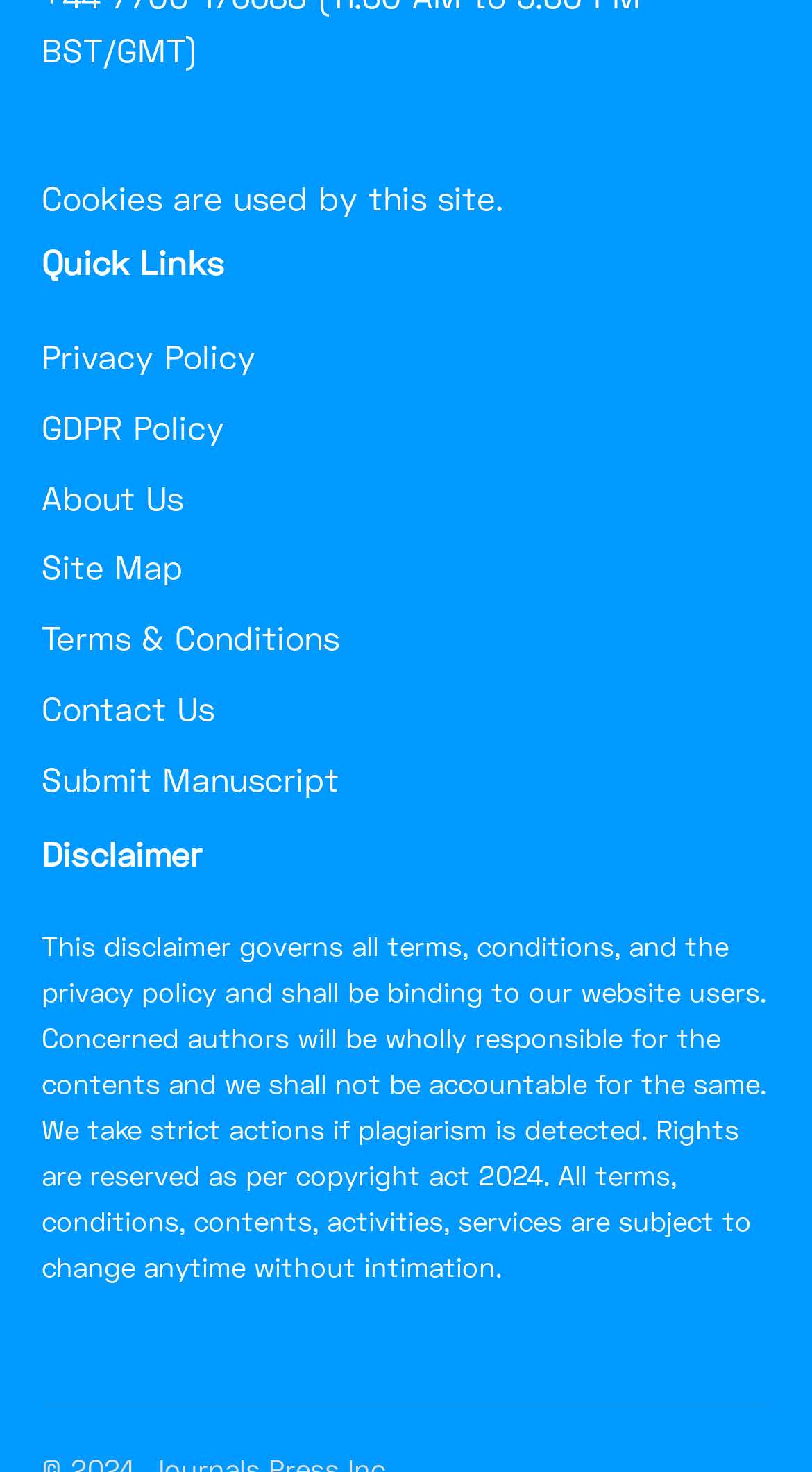What action is taken if plagiarism is detected?
Please provide a detailed and thorough answer to the question.

According to the disclaimer section, the website takes strict actions if plagiarism is detected, which implies that the website has a zero-tolerance policy towards plagiarism and will take necessary measures to prevent it.